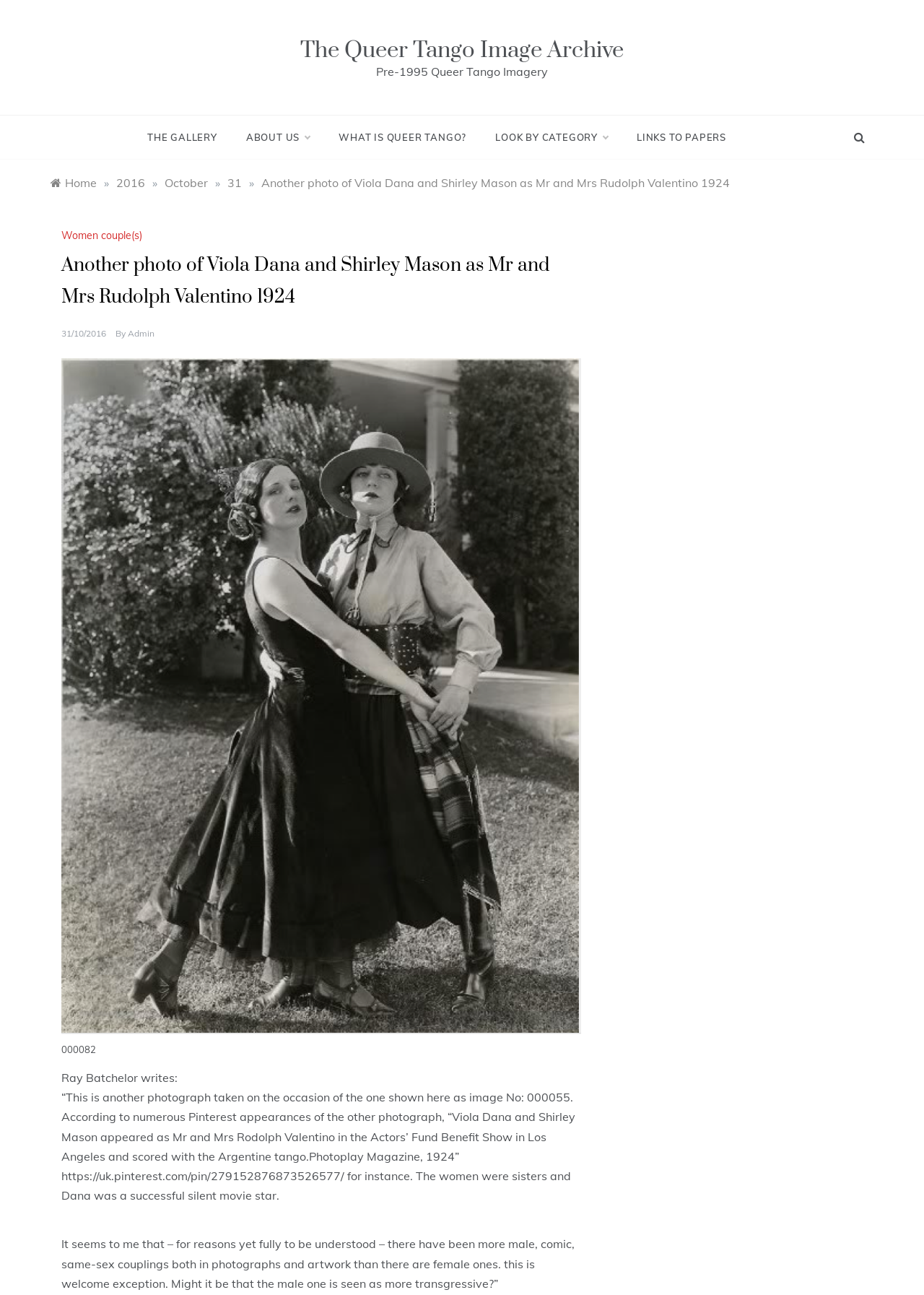Based on the element description: "October", identify the UI element and provide its bounding box coordinates. Use four float numbers between 0 and 1, [left, top, right, bottom].

[0.178, 0.136, 0.225, 0.147]